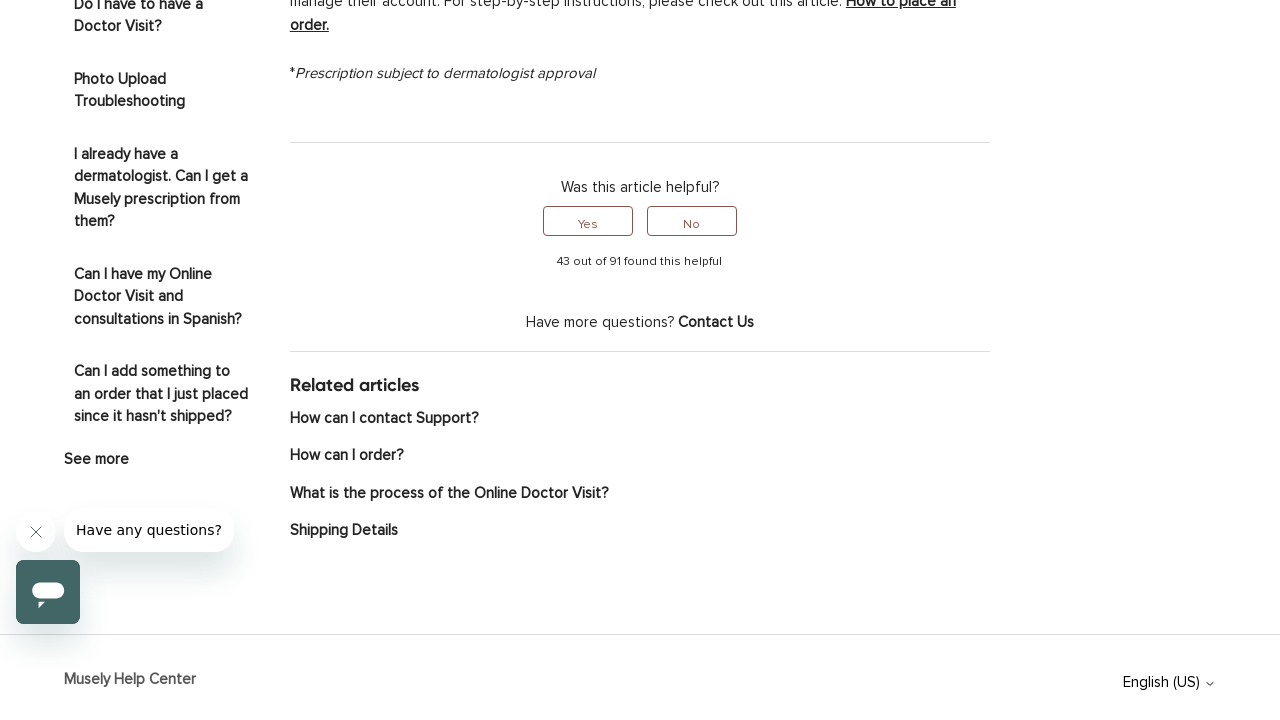Based on the element description How can I order?, identify the bounding box of the UI element in the given webpage screenshot. The coordinates should be in the format (top-left x, top-left y, bottom-right x, bottom-right y) and must be between 0 and 1.

[0.226, 0.62, 0.315, 0.635]